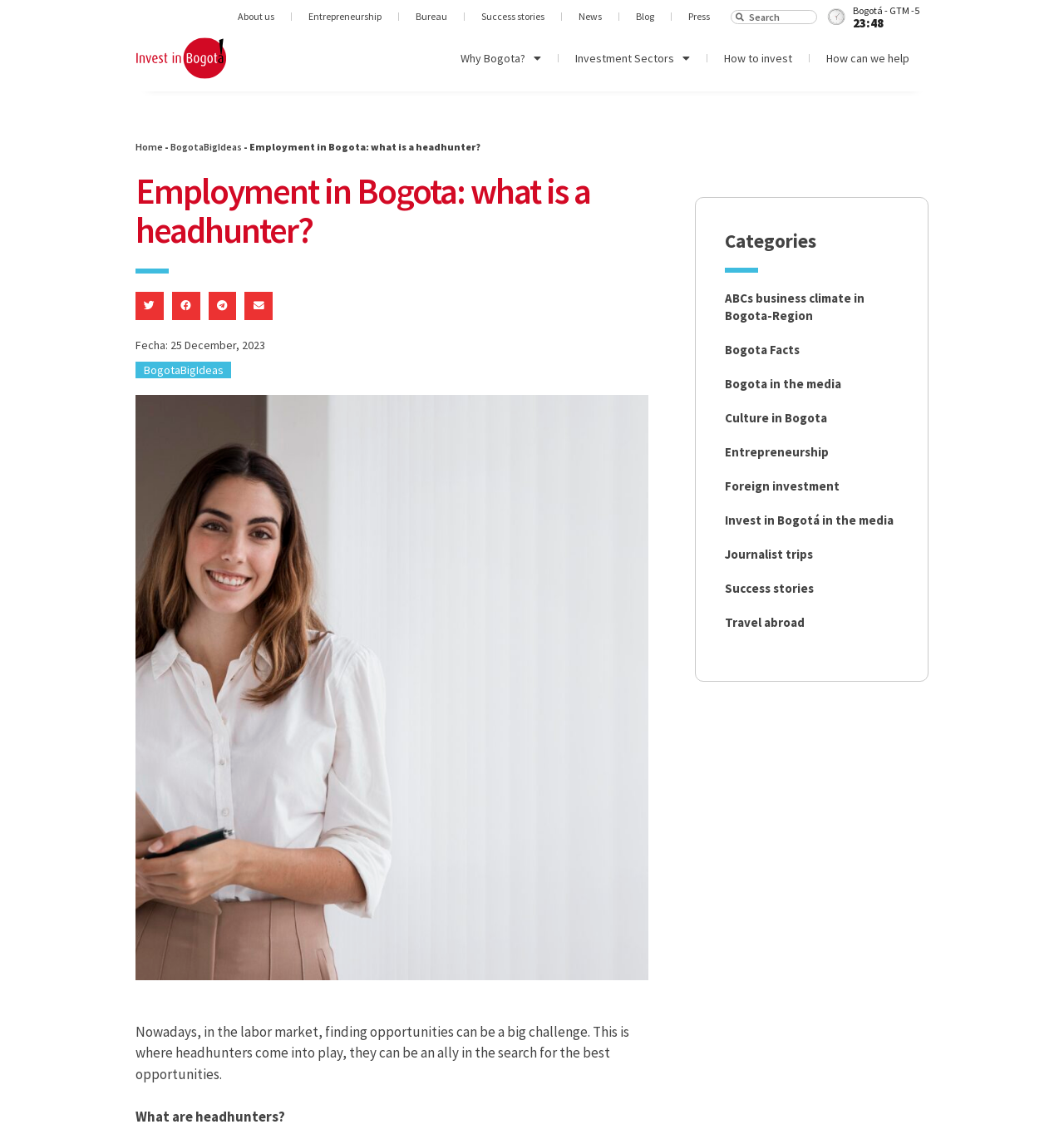Respond to the following question using a concise word or phrase: 
What is the name of the city mentioned in the webpage?

Bogota